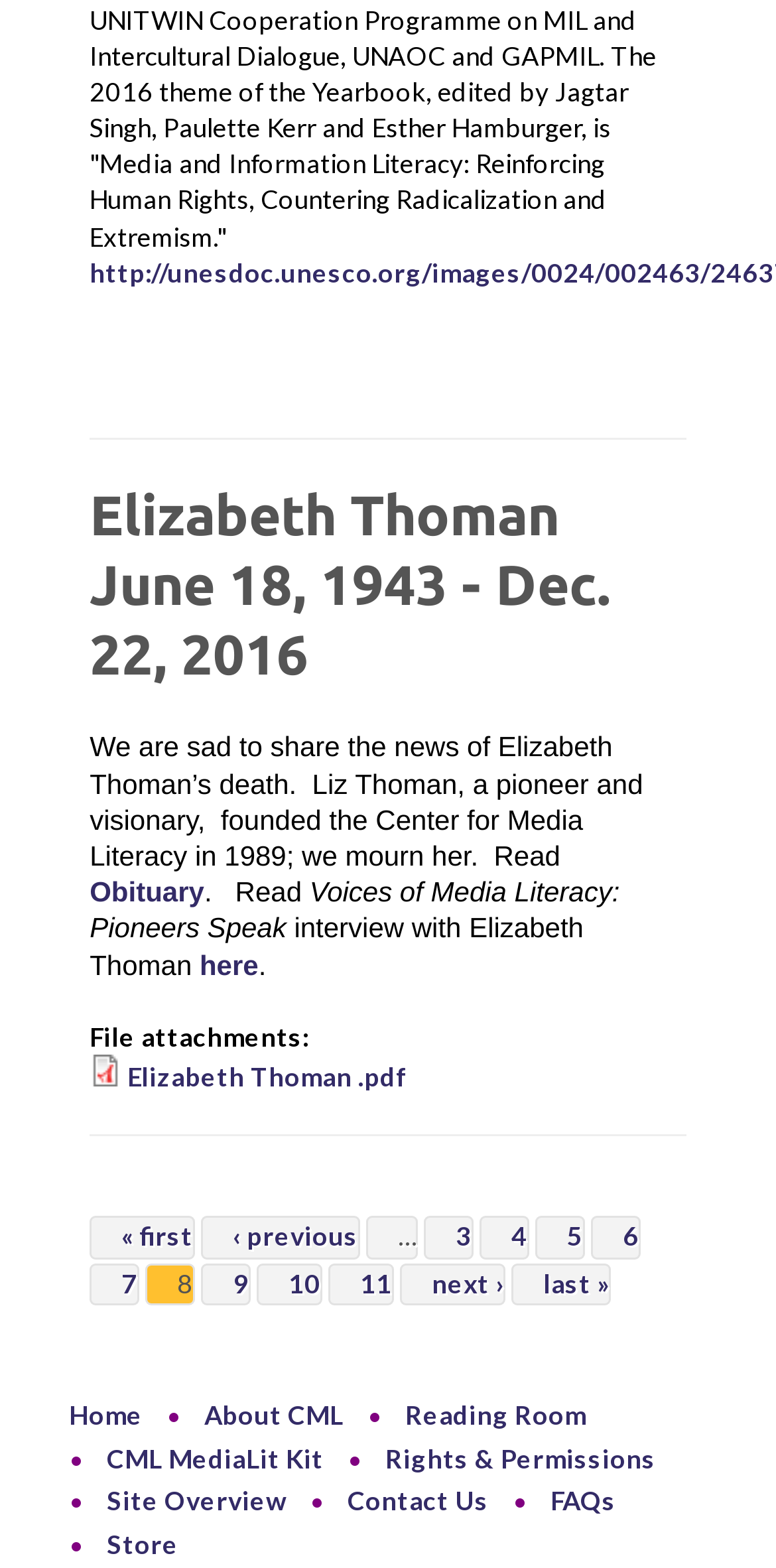Can you find the bounding box coordinates of the area I should click to execute the following instruction: "Go to page 3"?

[0.587, 0.778, 0.608, 0.798]